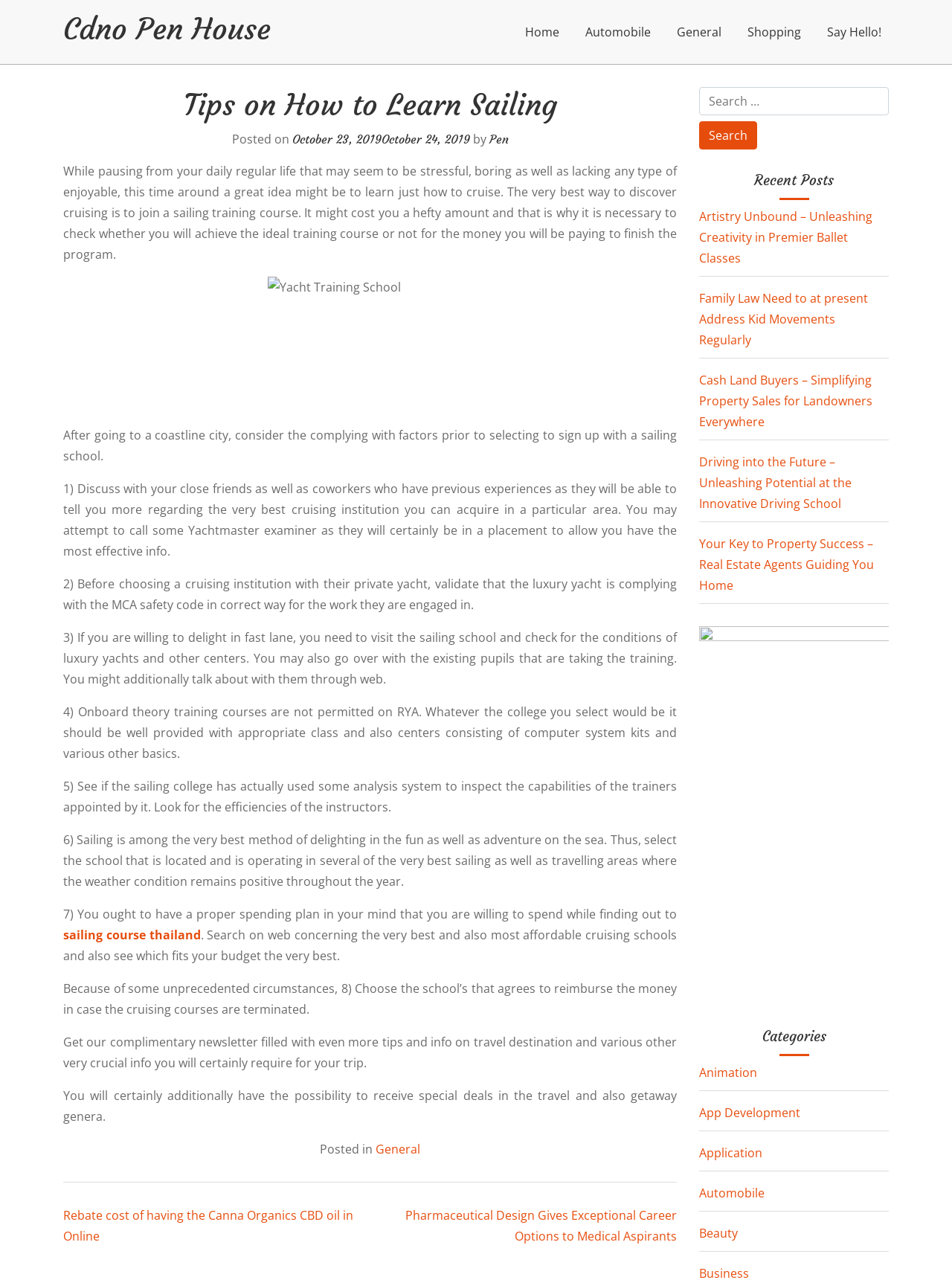Identify the bounding box coordinates for the element that needs to be clicked to fulfill this instruction: "Click on the 'Home' link". Provide the coordinates in the format of four float numbers between 0 and 1: [left, top, right, bottom].

[0.544, 0.0, 0.595, 0.05]